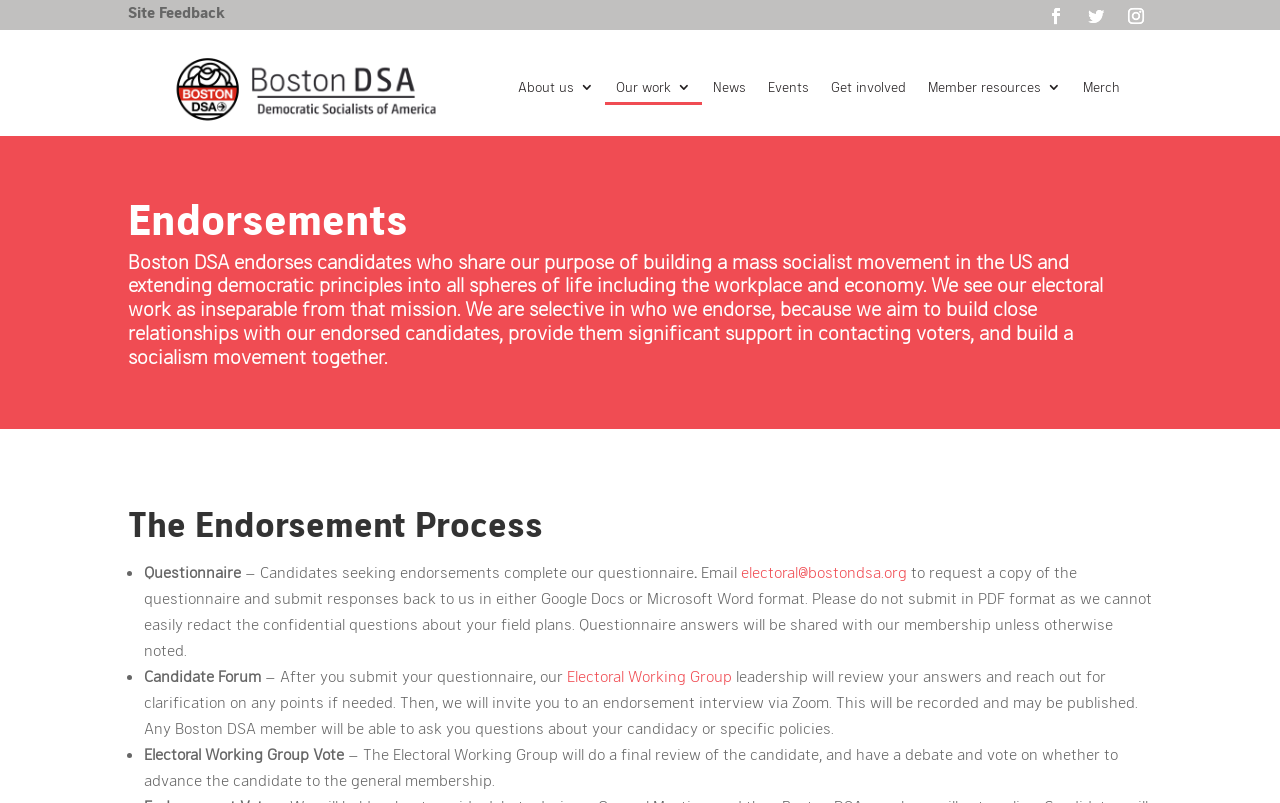Please specify the bounding box coordinates of the element that should be clicked to execute the given instruction: 'Click the 'Site Feedback' button'. Ensure the coordinates are four float numbers between 0 and 1, expressed as [left, top, right, bottom].

[0.1, 0.002, 0.176, 0.026]